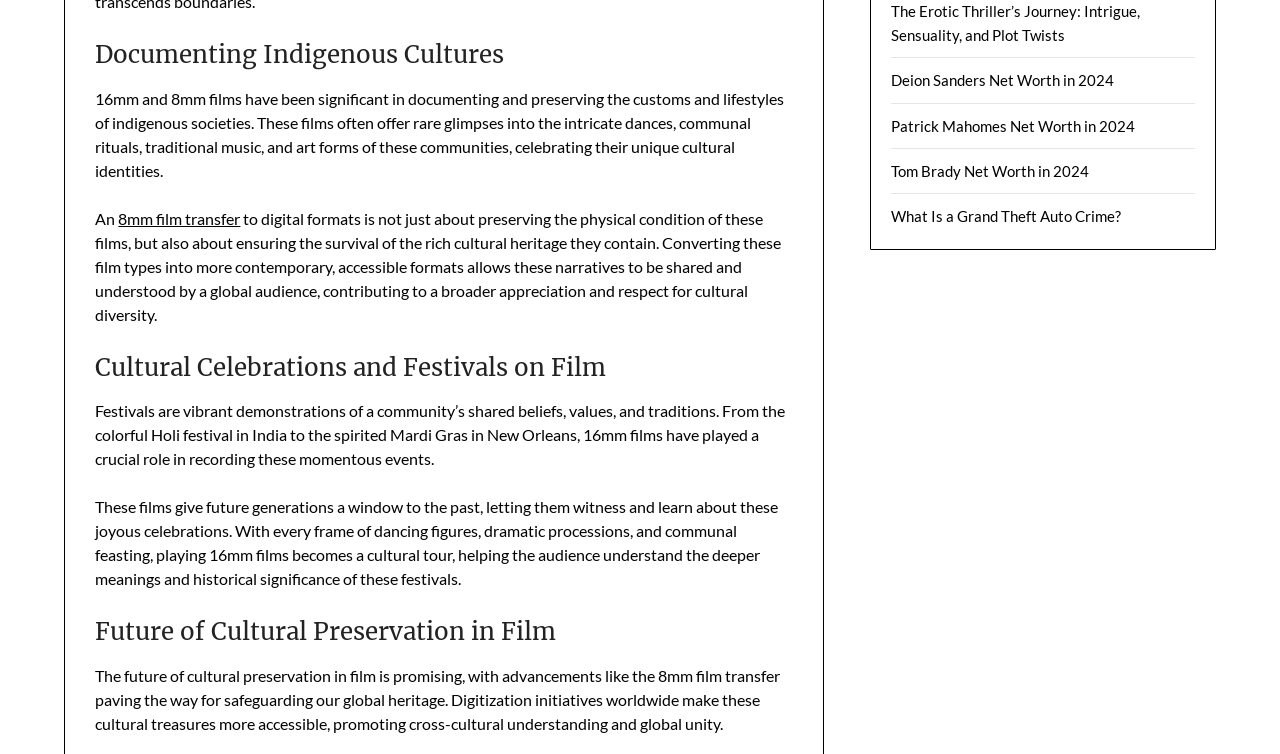What do 16mm films provide to future generations?
Examine the image and provide an in-depth answer to the question.

According to the webpage, 16mm films give future generations a window to the past, letting them witness and learn about cultural celebrations and festivals, and understand the deeper meanings and historical significance of these events.